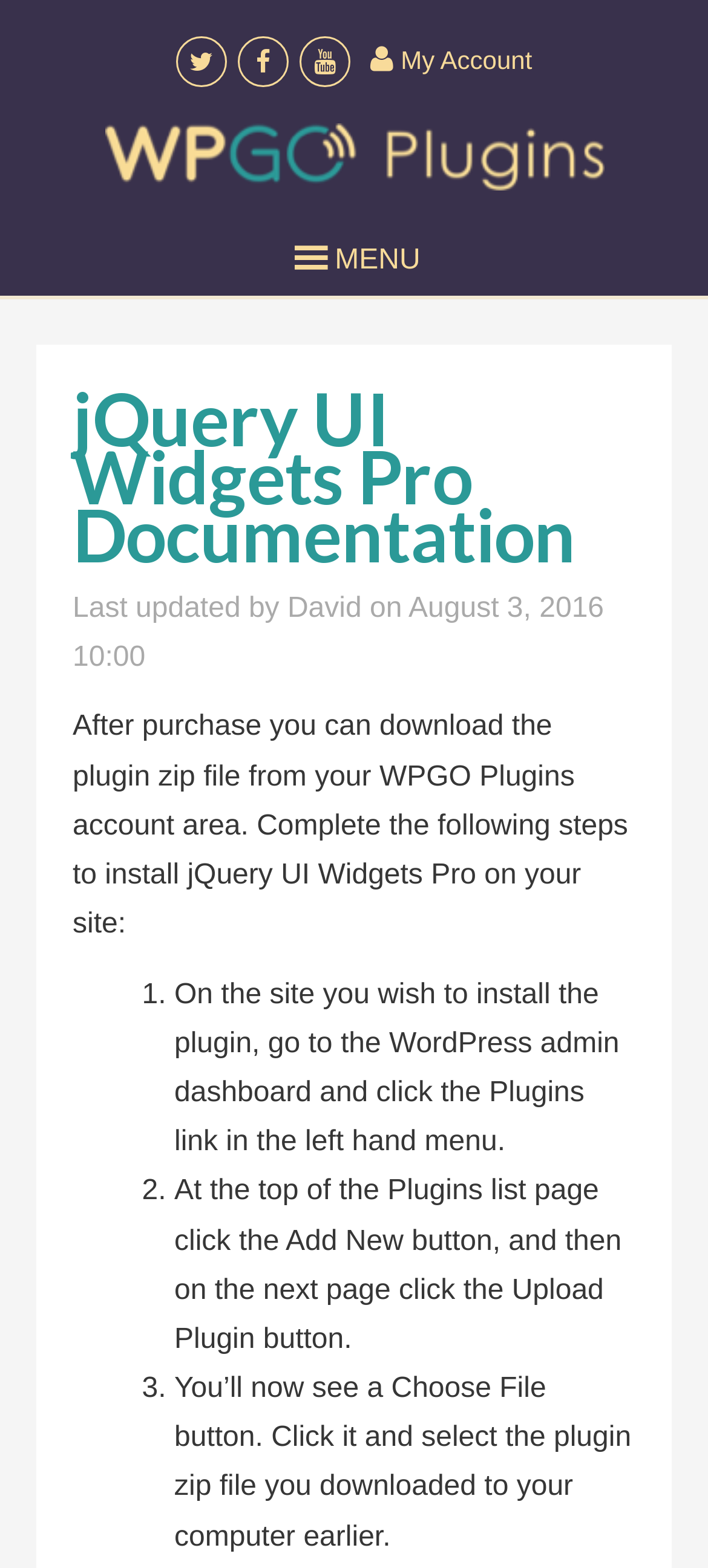From the element description WPGO Plugins, predict the bounding box coordinates of the UI element. The coordinates must be specified in the format (top-left x, top-left y, bottom-right x, bottom-right y) and should be within the 0 to 1 range.

[0.049, 0.135, 0.305, 0.228]